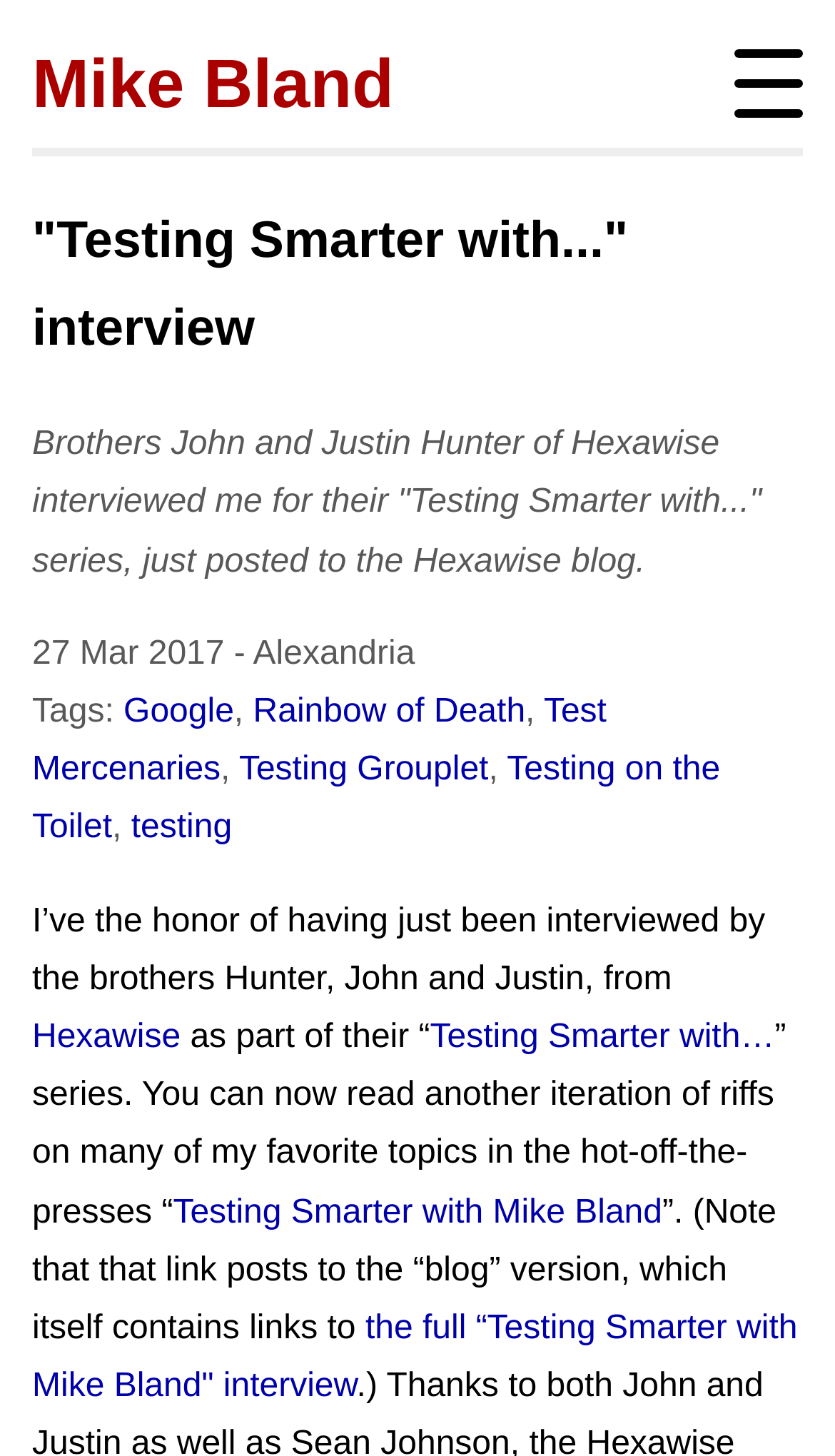Using the information shown in the image, answer the question with as much detail as possible: What is the location mentioned in the interview?

The location mentioned in the interview can be found in the text 'Alexandria' which is located below the heading '“Testing Smarter with…” interview'.